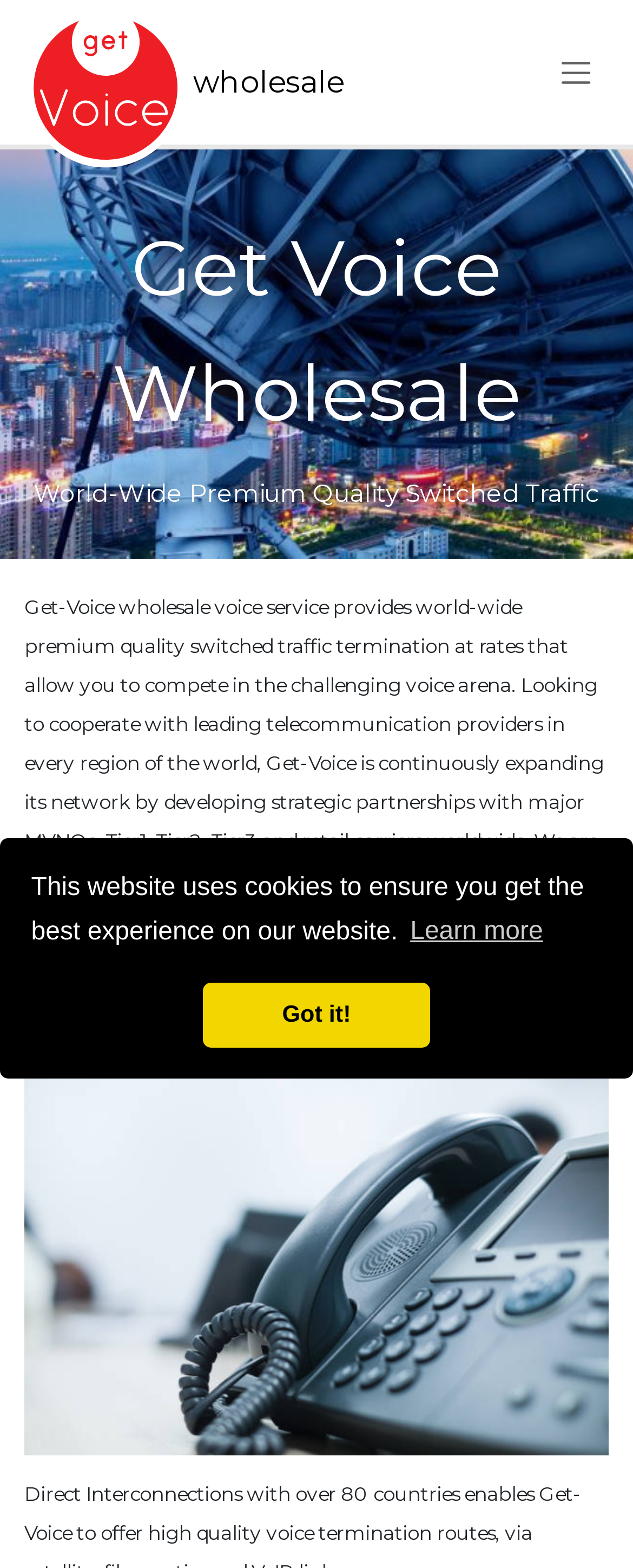Answer succinctly with a single word or phrase:
What is the quality of the switched traffic termination?

Premium quality